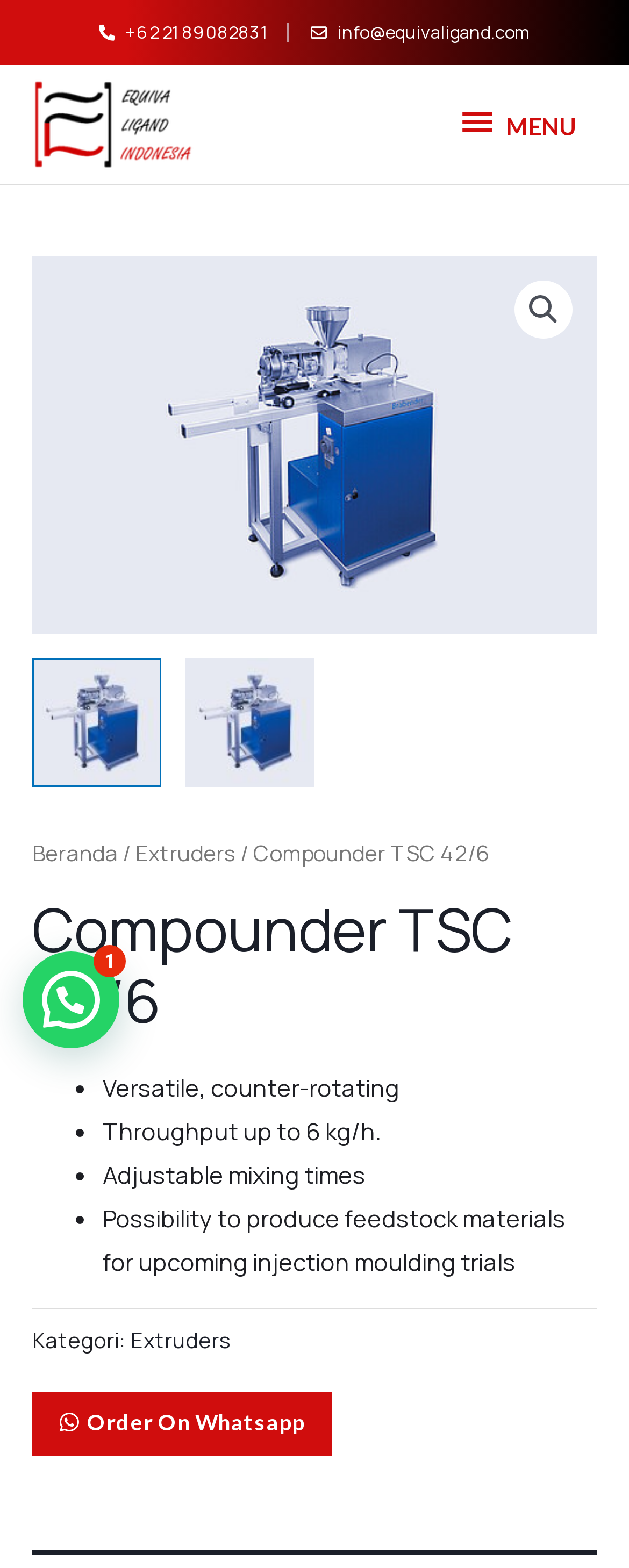What is the purpose of the Compounder TSC 42/6?
Analyze the image and deliver a detailed answer to the question.

The purpose of the Compounder TSC 42/6 can be inferred from the list of features and benefits listed on the webpage, which include producing feedstock materials for upcoming injection moulding trials.